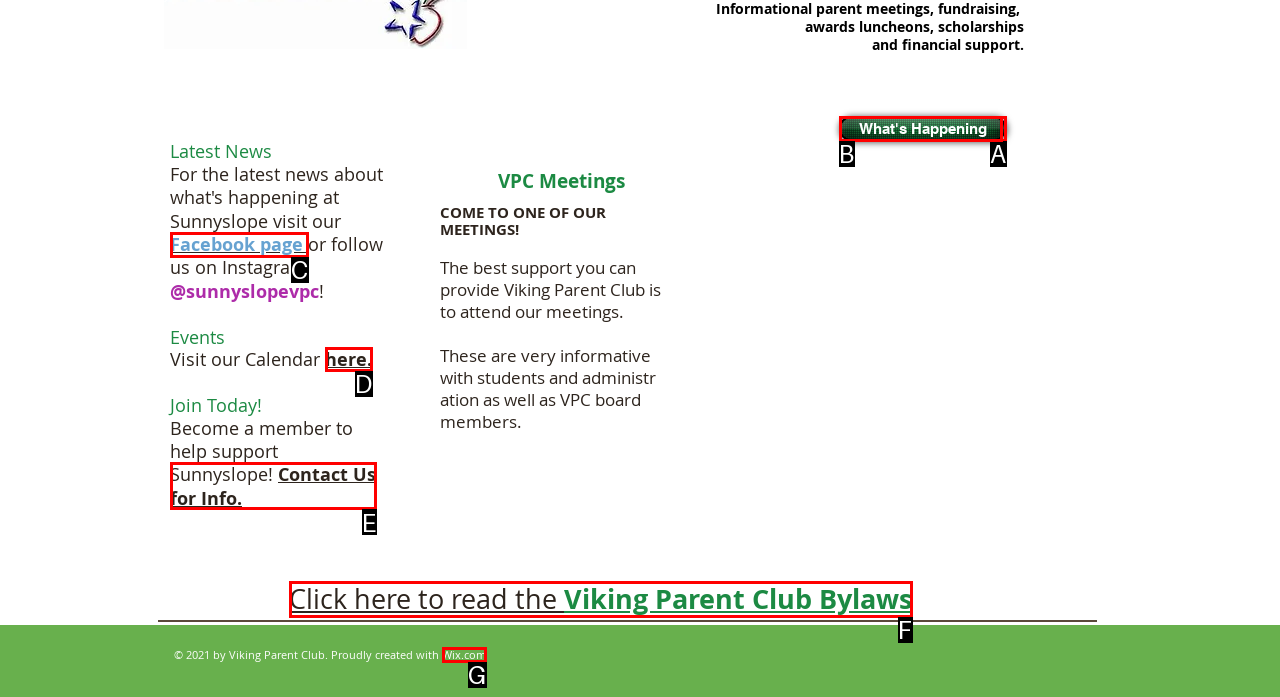Select the correct option based on the description: here.
Answer directly with the option’s letter.

D